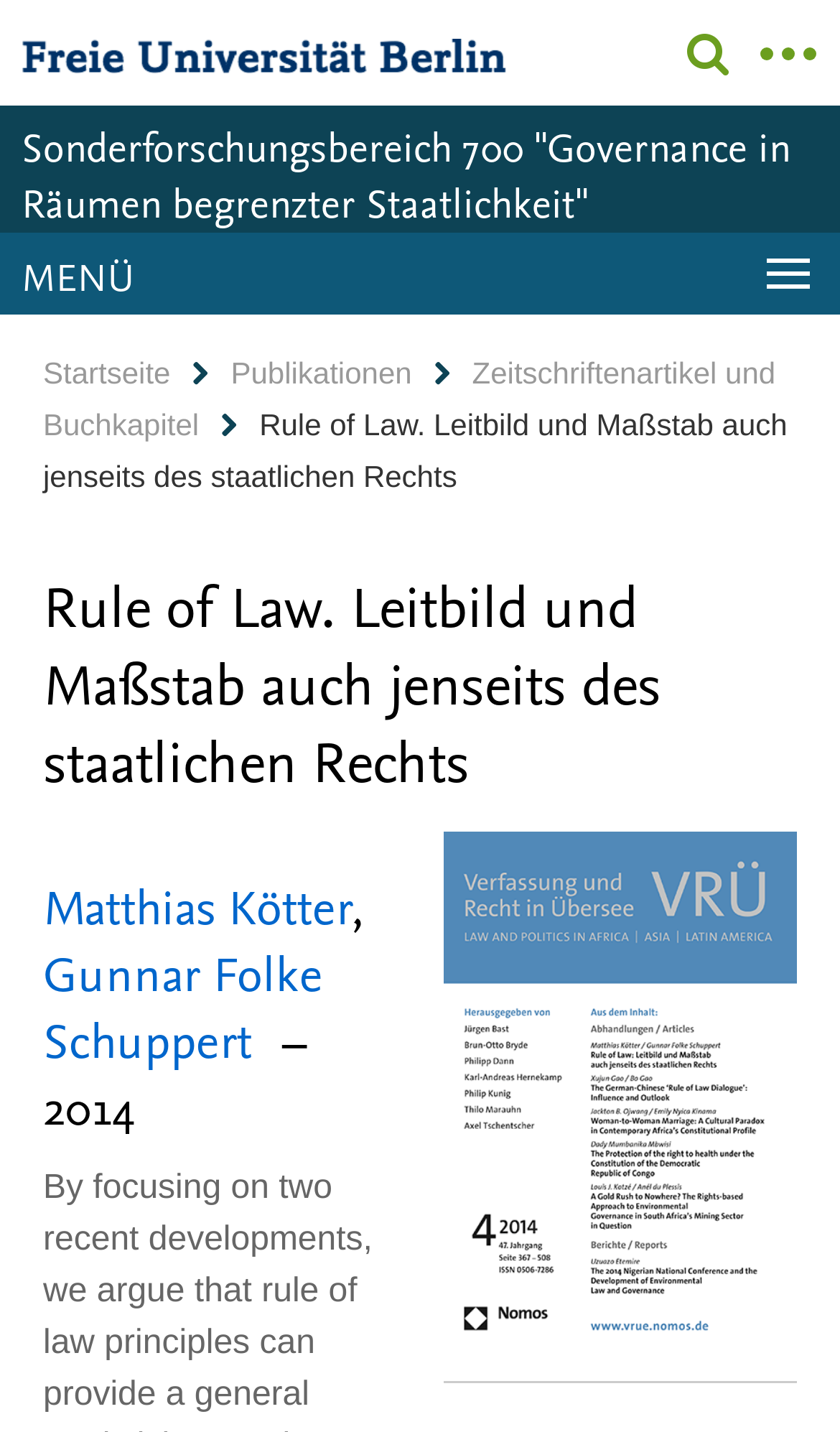Who are the authors of the publication?
Give a single word or phrase answer based on the content of the image.

Matthias Kötter, Gunnar Folke Schuppert